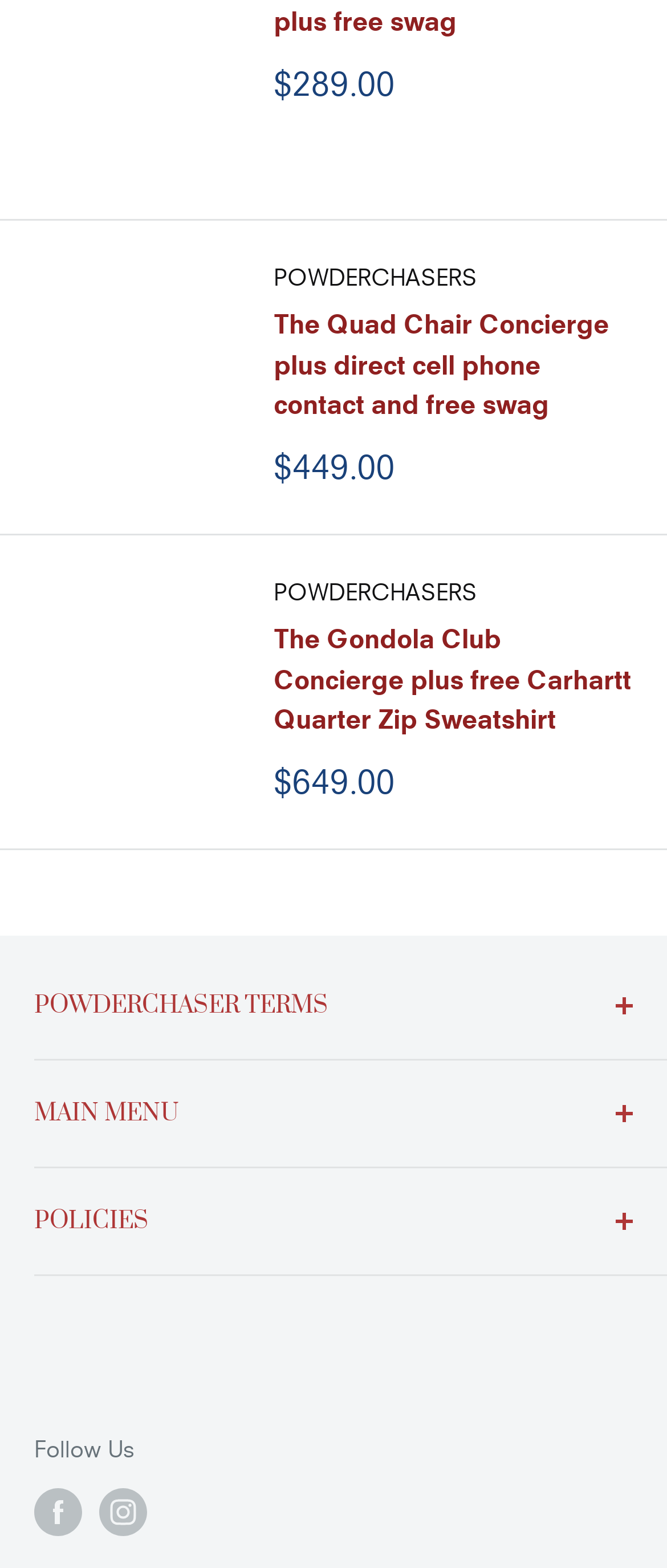Please mark the bounding box coordinates of the area that should be clicked to carry out the instruction: "View the 'POWDERCHASERS' link".

[0.41, 0.166, 0.949, 0.188]